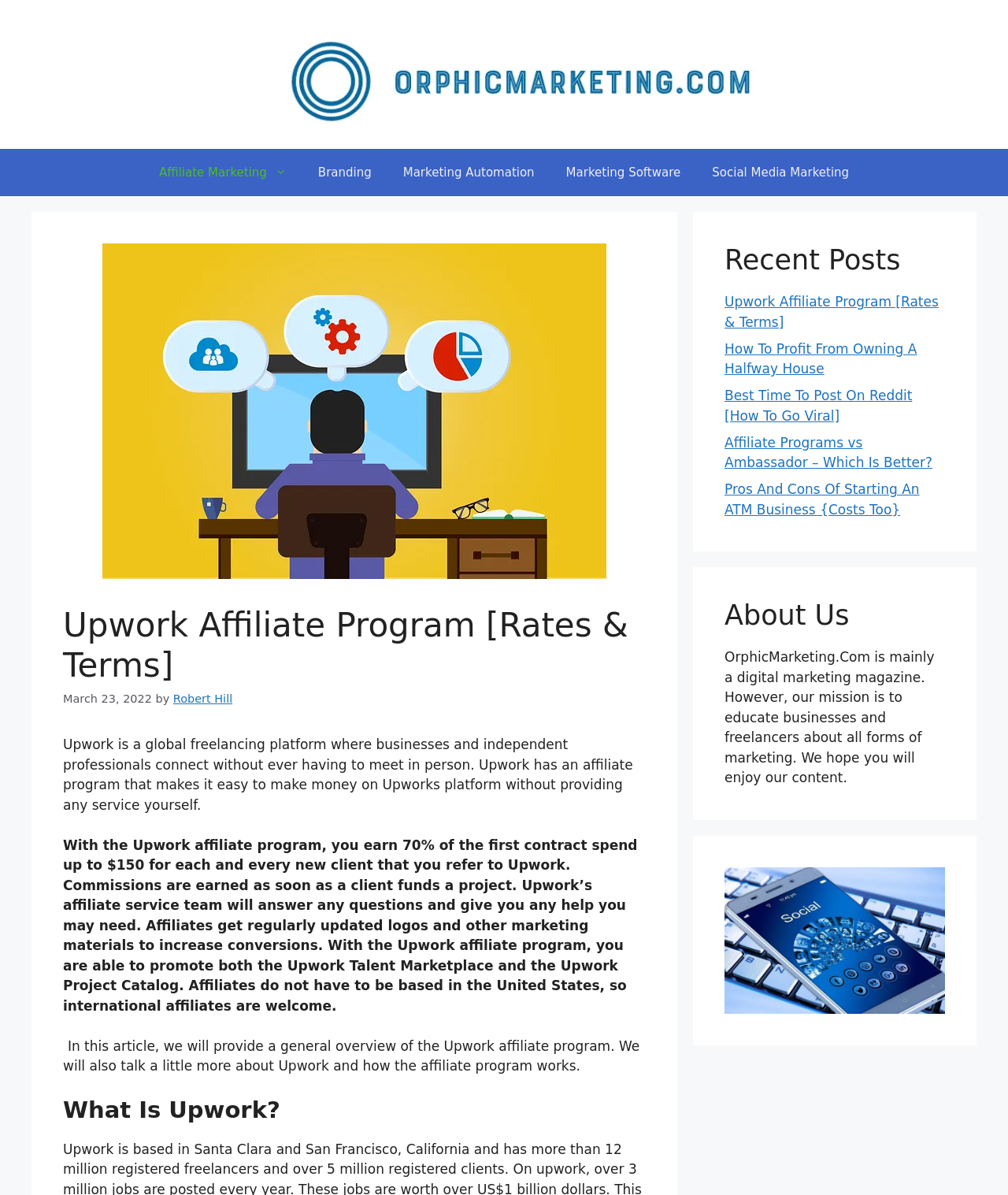Respond concisely with one word or phrase to the following query:
What type of content is provided on this website?

Marketing articles